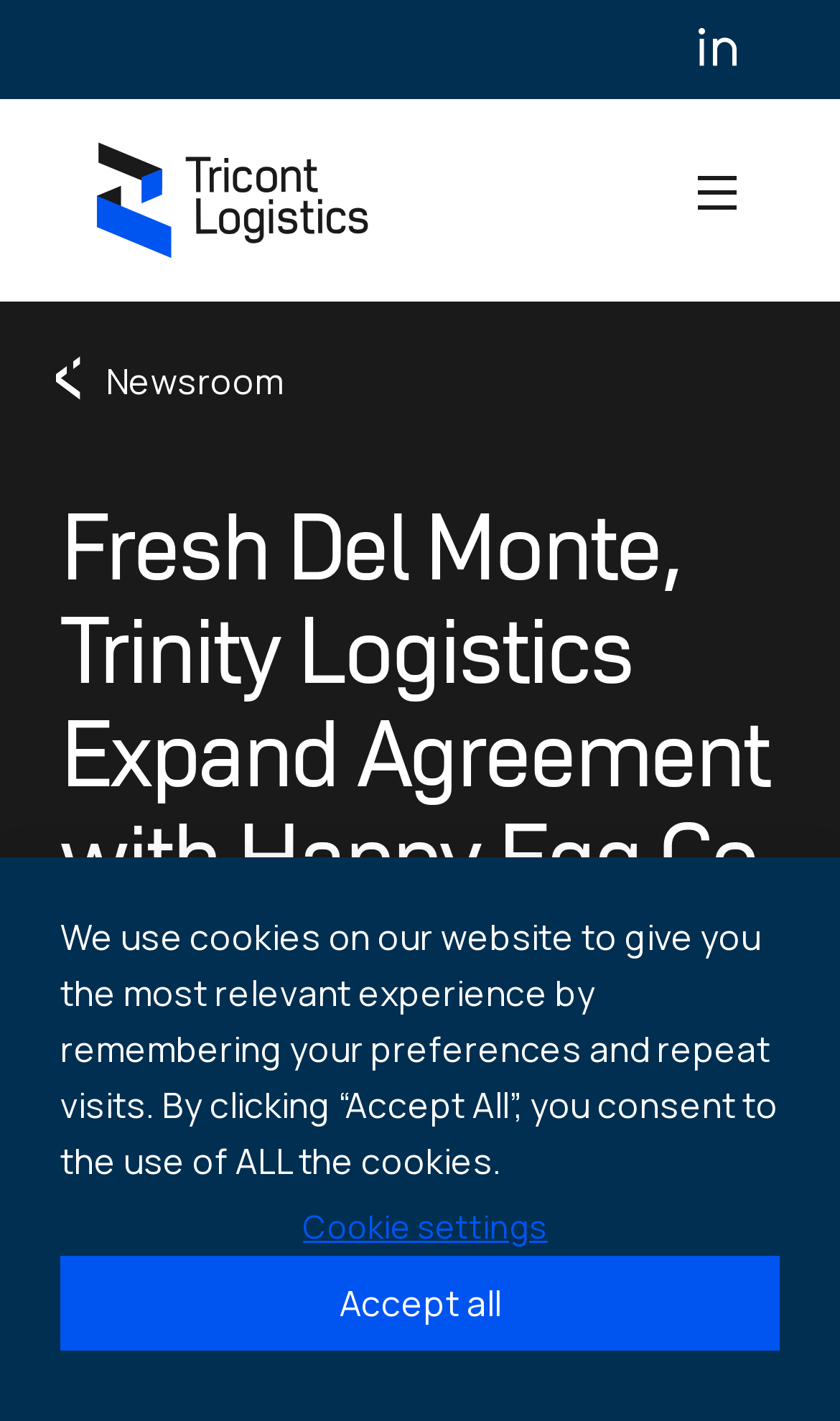Explain the webpage in detail.

The webpage appears to be a news article or press release page. At the top right corner, there are three social media links, including a LinkedIn link with an icon. On the top left, there is a link to the "Newsroom" section. 

Below the social media links, the main heading "Fresh Del Monte, Trinity Logistics Expand Agreement with Happy Egg Co." is prominently displayed, taking up most of the width of the page. 

Underneath the main heading, there is a link to the date "July 8, 2022", which is accompanied by a time element. 

Further down, there is a section labeled "In the news" with a link to "As seen in Perishable News." This suggests that the article has been featured in Perishable News. 

At the bottom of the page, there is a cookie policy notification that informs users about the use of cookies on the website. This notification includes two buttons: "Cookie settings" and "Accept all".